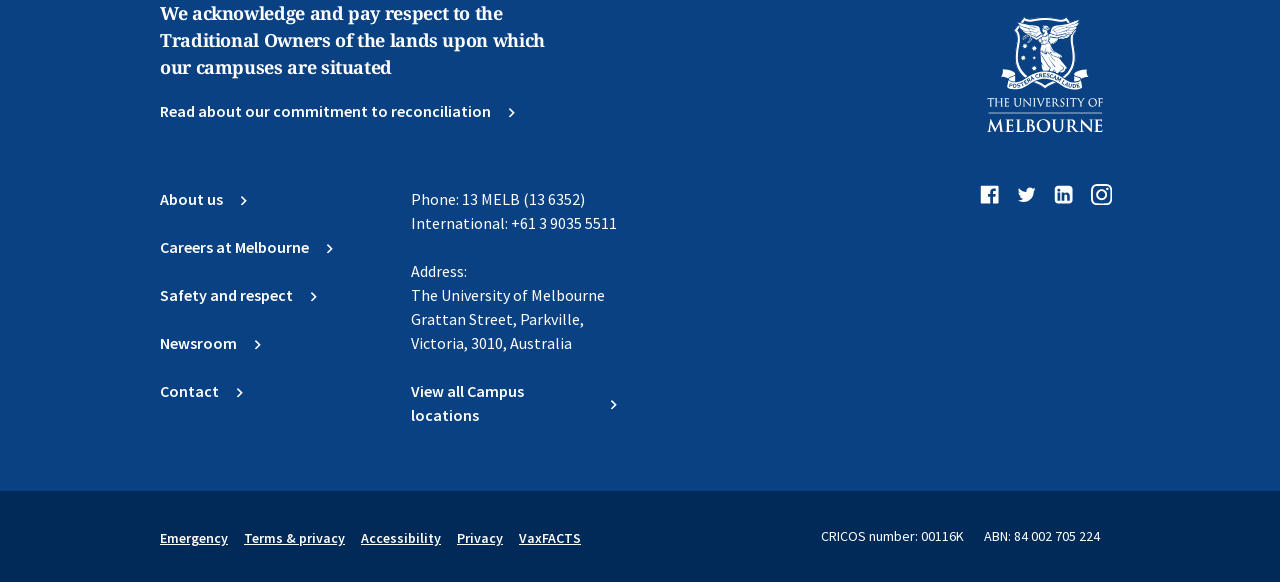Mark the bounding box of the element that matches the following description: "aria-label="Google Business Icon"".

None